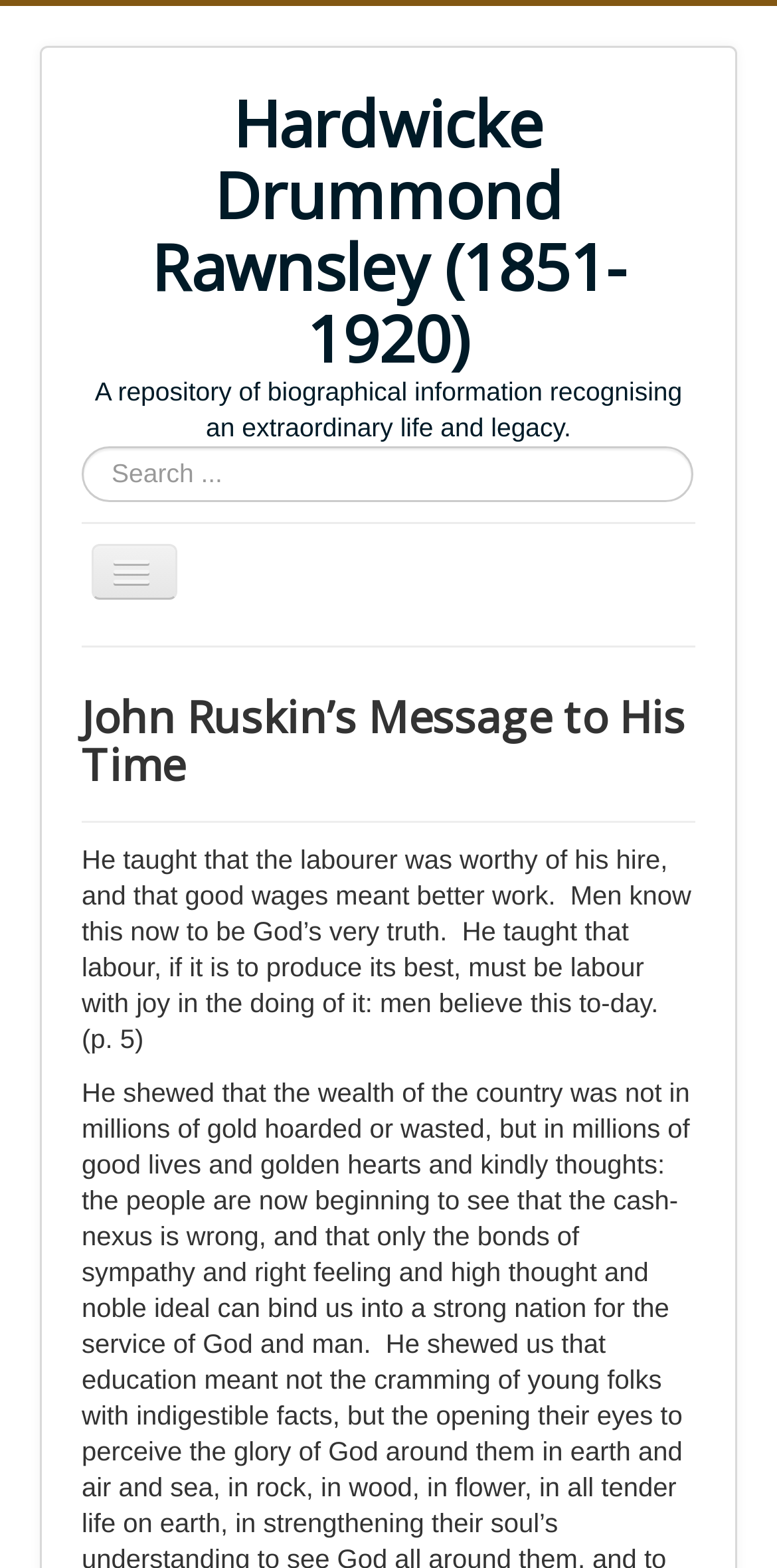Identify the bounding box coordinates of the element to click to follow this instruction: 'View photographs of Hardwicke Drummond Rawnsley'. Ensure the coordinates are four float values between 0 and 1, provided as [left, top, right, bottom].

[0.105, 0.537, 0.895, 0.578]